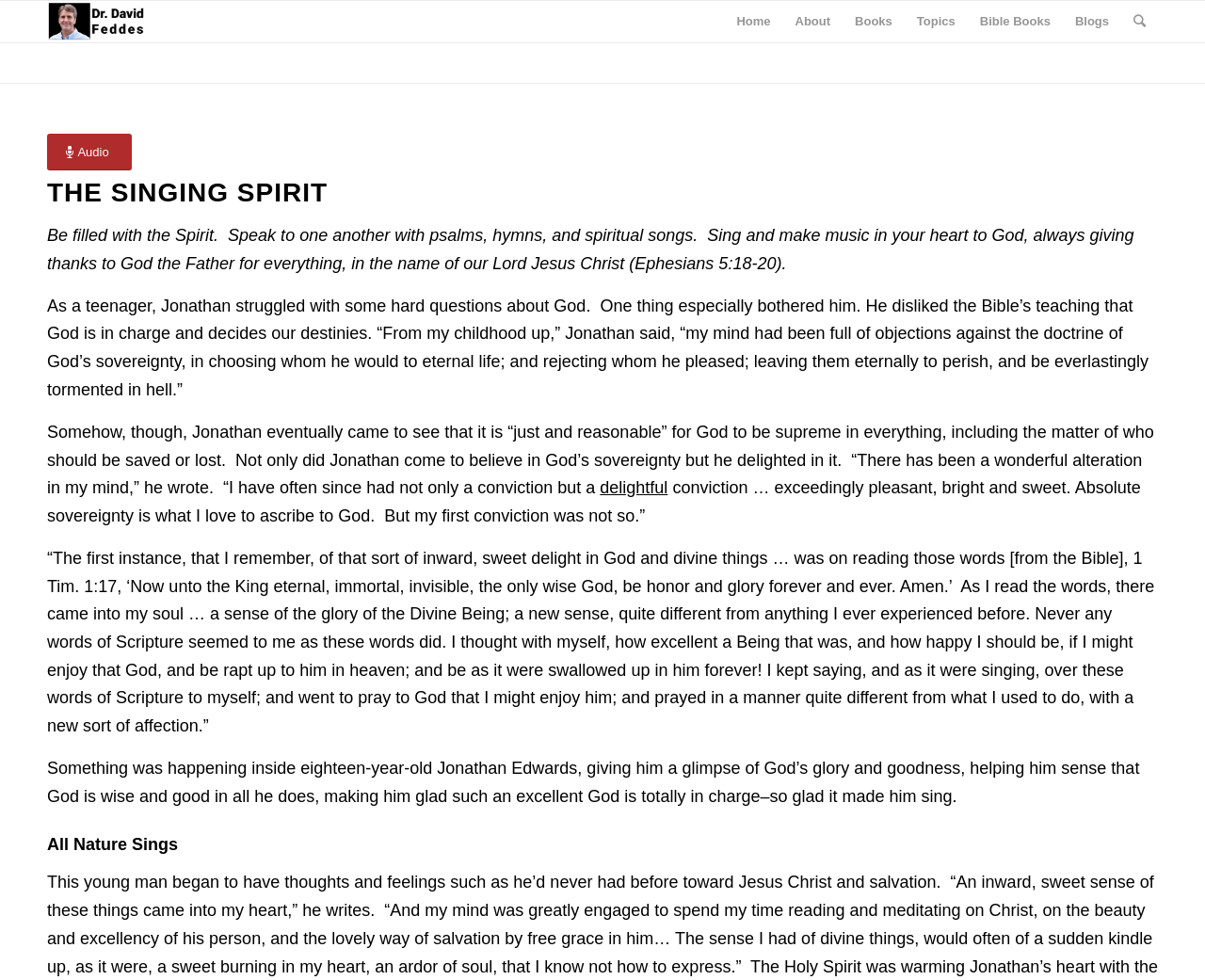Locate the bounding box coordinates of the area that needs to be clicked to fulfill the following instruction: "Click on the 'Home' link". The coordinates should be in the format of four float numbers between 0 and 1, namely [left, top, right, bottom].

[0.601, 0.001, 0.65, 0.043]